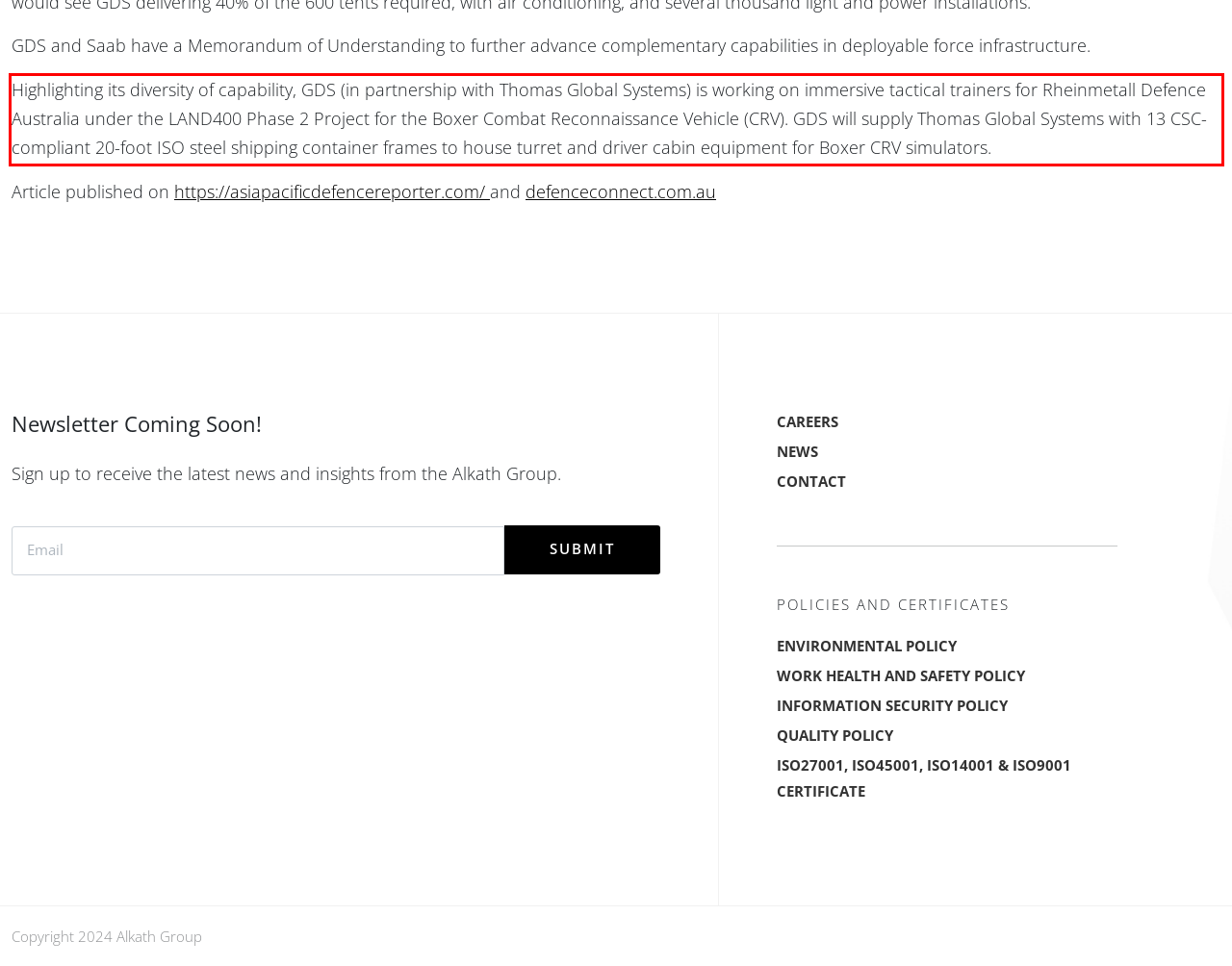In the screenshot of the webpage, find the red bounding box and perform OCR to obtain the text content restricted within this red bounding box.

Highlighting its diversity of capability, GDS (in partnership with Thomas Global Systems) is working on immersive tactical trainers for Rheinmetall Defence Australia under the LAND400 Phase 2 Project for the Boxer Combat Reconnaissance Vehicle (CRV). GDS will supply Thomas Global Systems with 13 CSC-compliant 20-foot ISO steel shipping container frames to house turret and driver cabin equipment for Boxer CRV simulators.